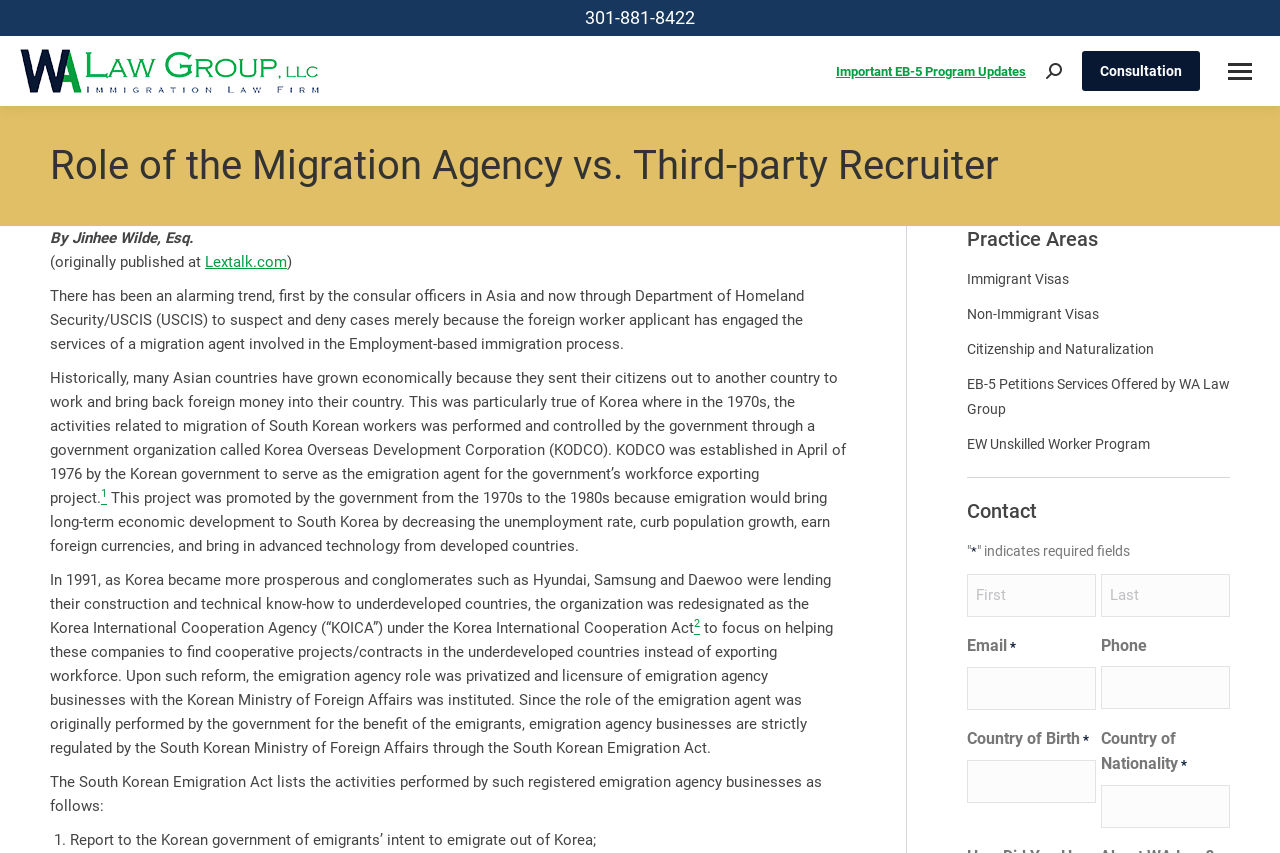Determine the bounding box coordinates for the HTML element mentioned in the following description: "name="input_10"". The coordinates should be a list of four floats ranging from 0 to 1, represented as [left, top, right, bottom].

[0.86, 0.92, 0.961, 0.971]